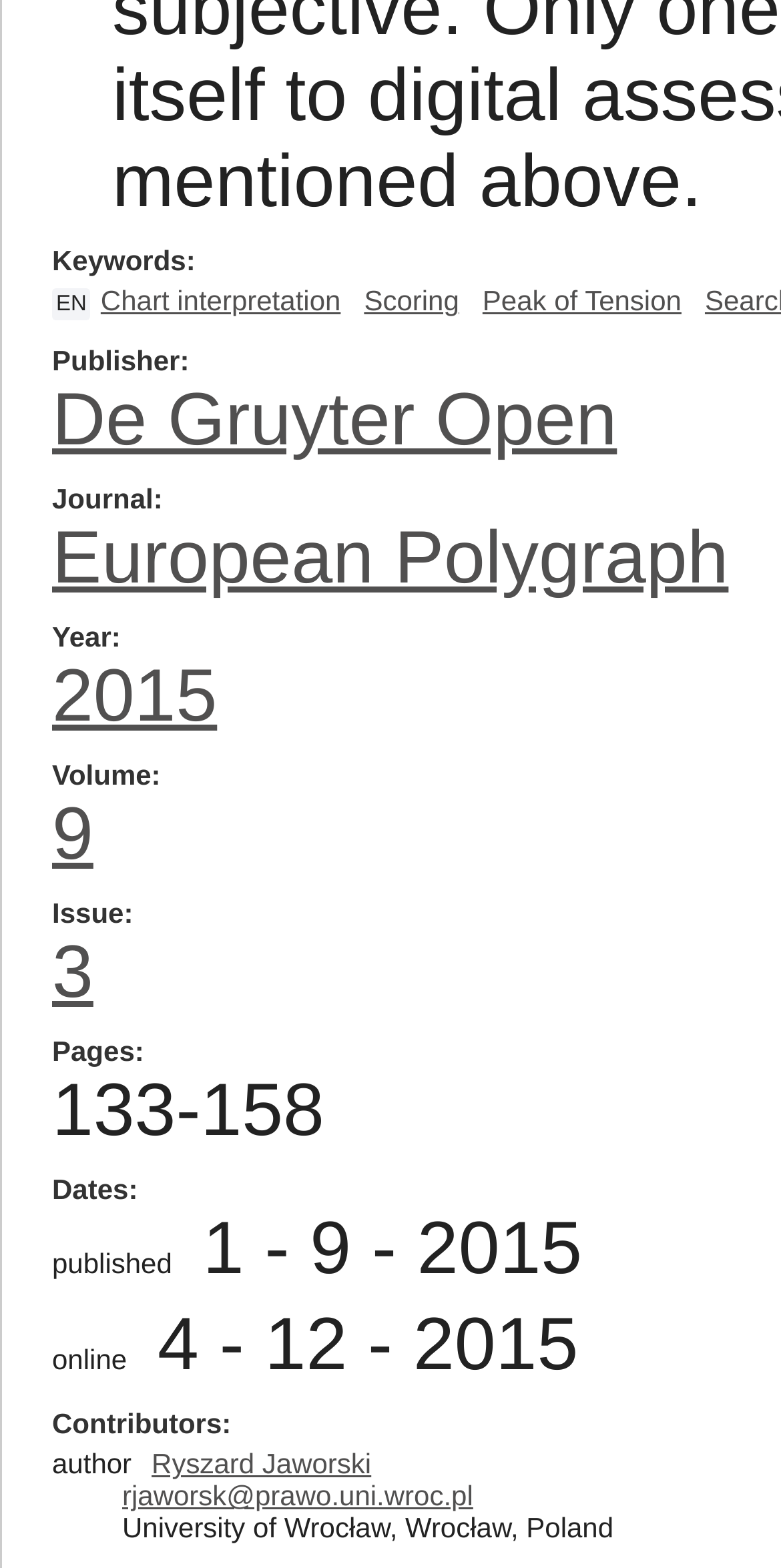What is the publisher of the journal?
Examine the screenshot and reply with a single word or phrase.

De Gruyter Open